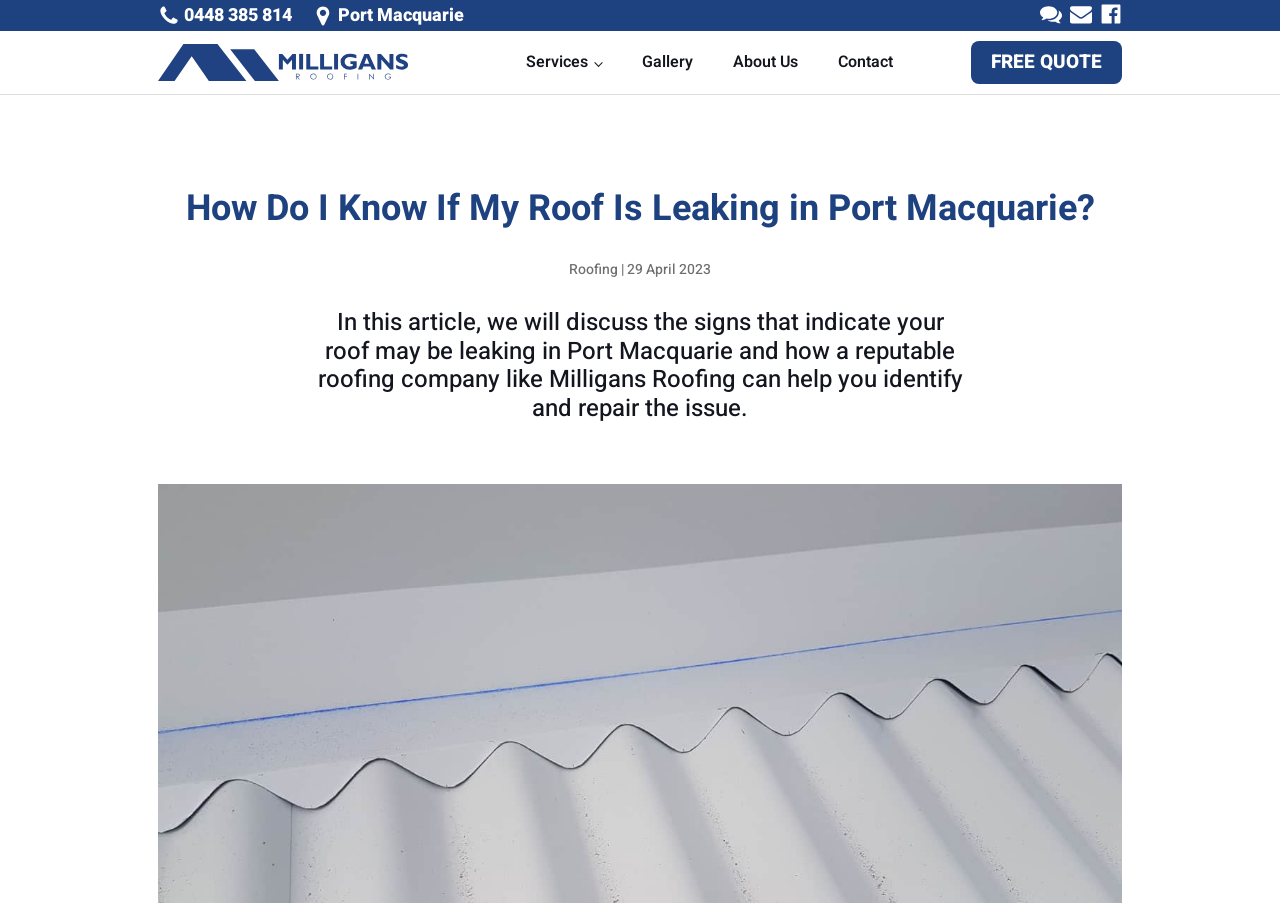Indicate the bounding box coordinates of the element that needs to be clicked to satisfy the following instruction: "Call the phone number". The coordinates should be four float numbers between 0 and 1, i.e., [left, top, right, bottom].

[0.123, 0.003, 0.228, 0.031]